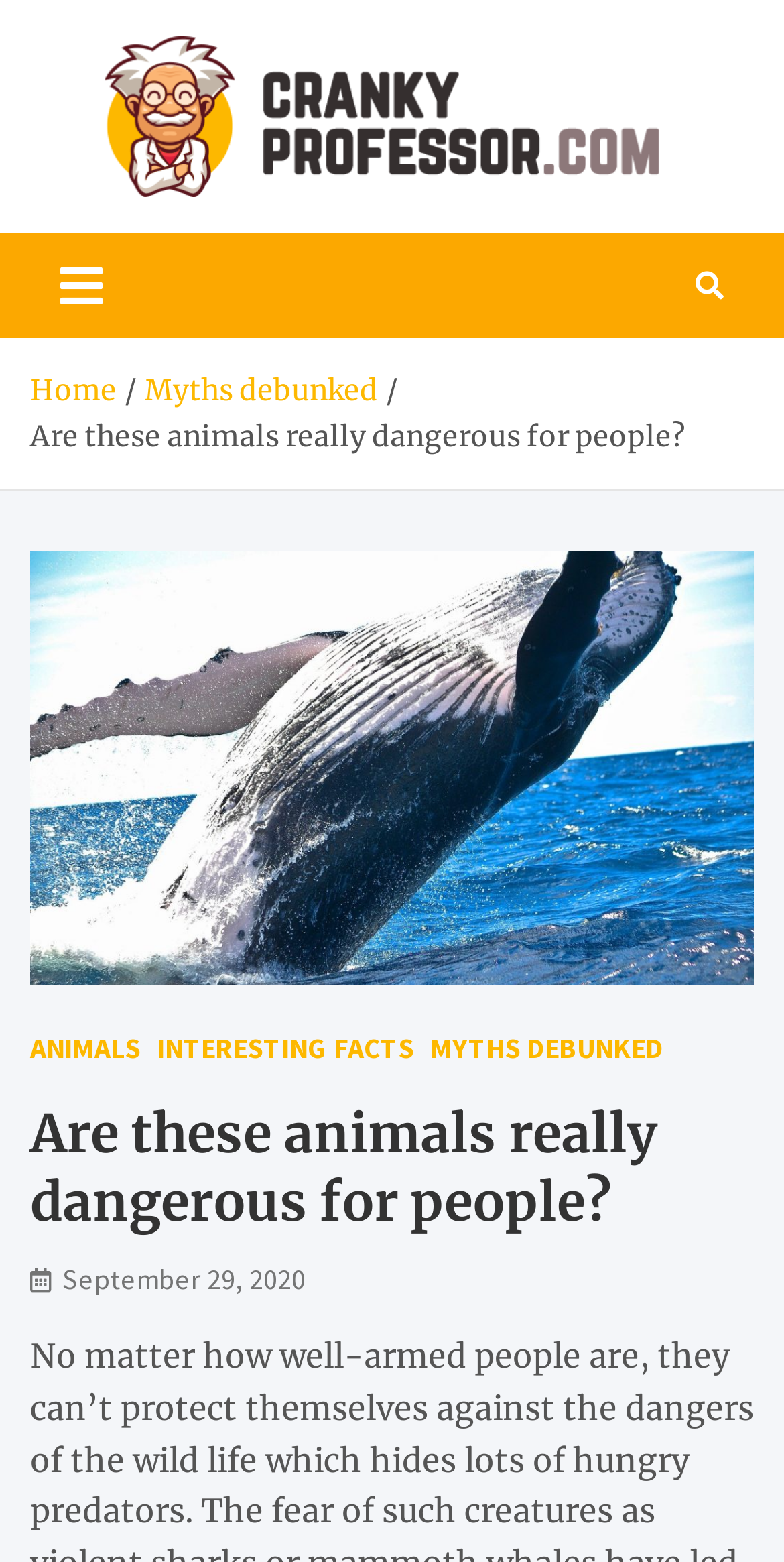Present a detailed account of what is displayed on the webpage.

The webpage is about exploring the truth behind scary animals living on Earth and determining whether they are truly dangerous to humans. At the top left of the page, there is a link to the website "CrankyProfessor.com" accompanied by an image with the same name. Next to it, on the top right, is a button to toggle navigation and a link with an icon.

Below the top section, there is a navigation bar with breadcrumbs, featuring links to "Home" and "Myths debunked". The title of the webpage, "Are these animals really dangerous for people?", is displayed prominently in the middle of the page.

Underneath the title, there is a large figure that takes up most of the page's width. Above the figure, there are four links arranged horizontally, labeled "ANIMALS", "INTERESTING FACTS", "MYTHS DEBUNKED", and a date "September 29, 2020" with an icon. The main content of the webpage is likely to be found below the figure, although the exact details are not specified.